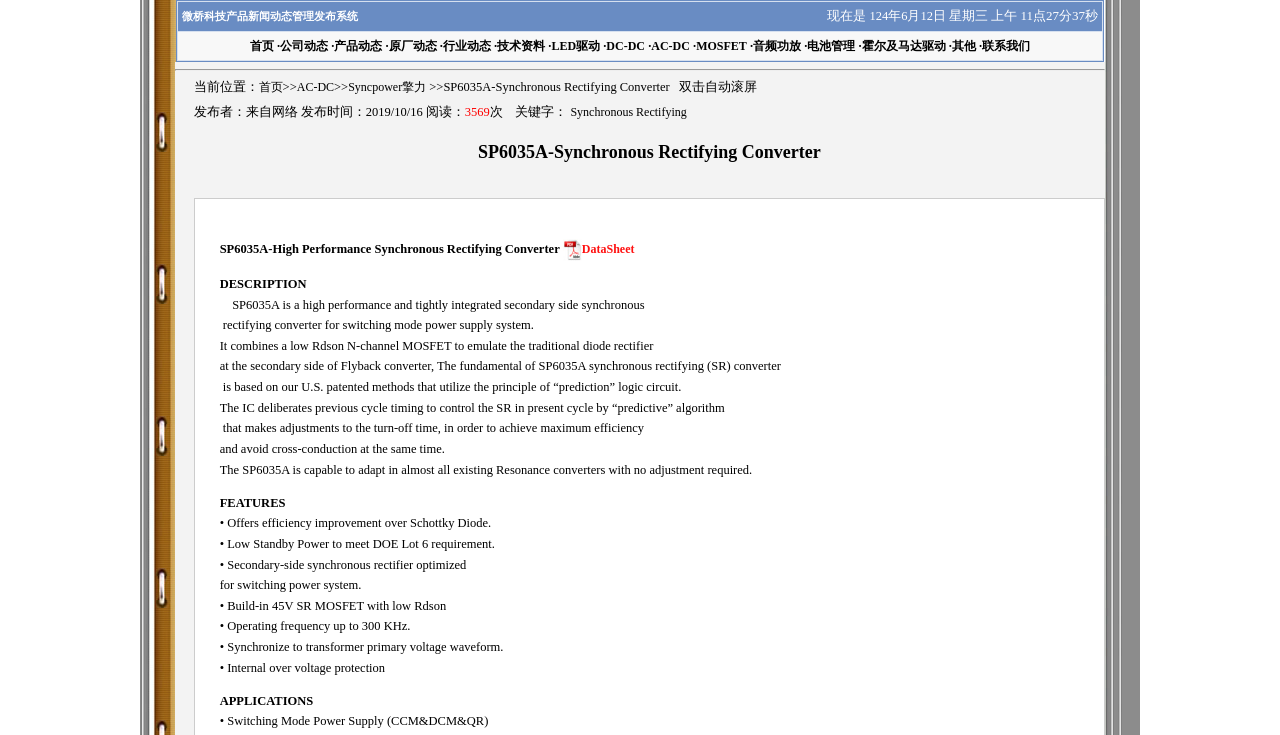Please specify the bounding box coordinates of the region to click in order to perform the following instruction: "Click the 'AC-DC' link".

[0.232, 0.109, 0.261, 0.128]